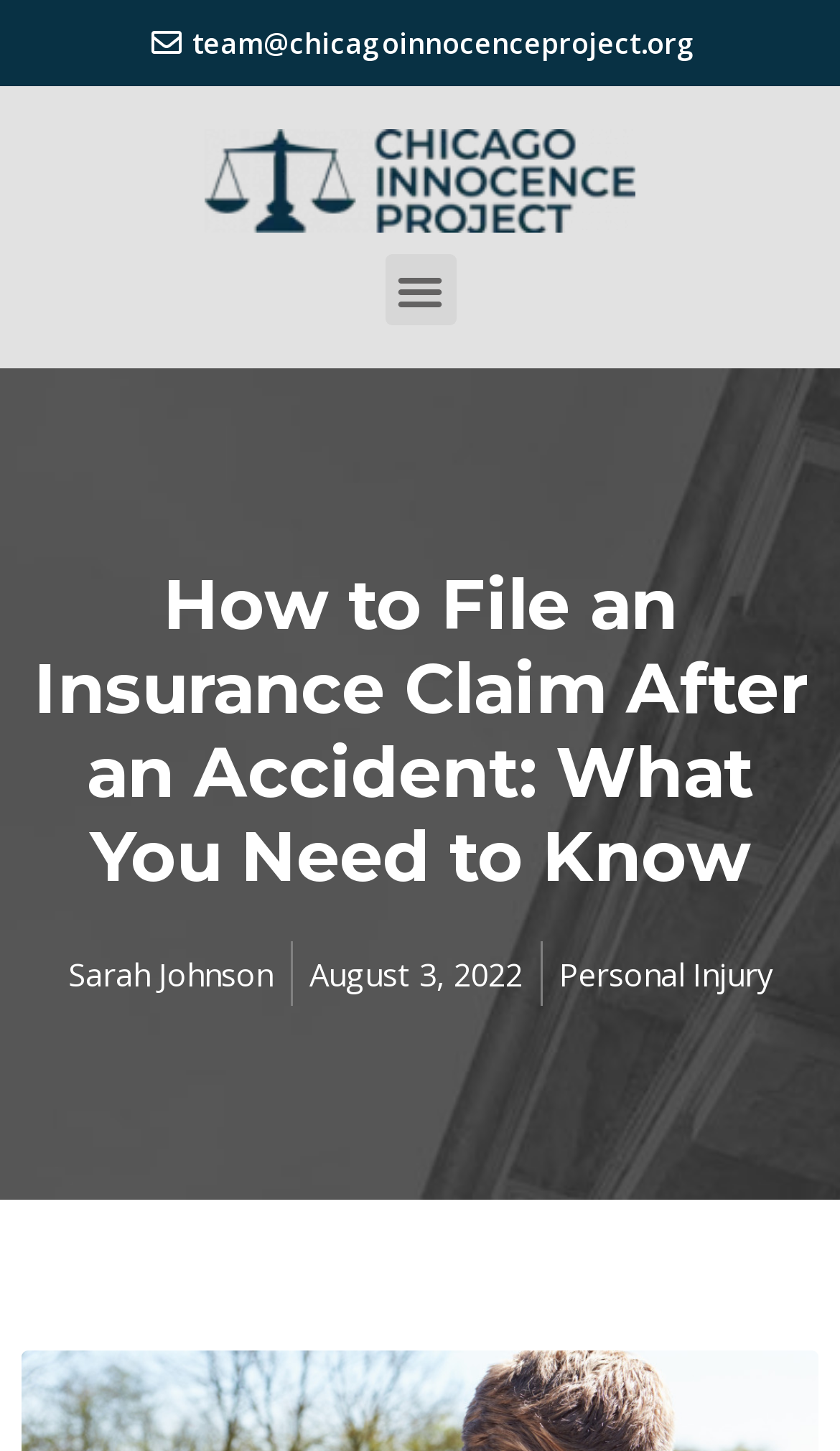For the element described, predict the bounding box coordinates as (top-left x, top-left y, bottom-right x, bottom-right y). All values should be between 0 and 1. Element description: Menu

[0.458, 0.175, 0.542, 0.224]